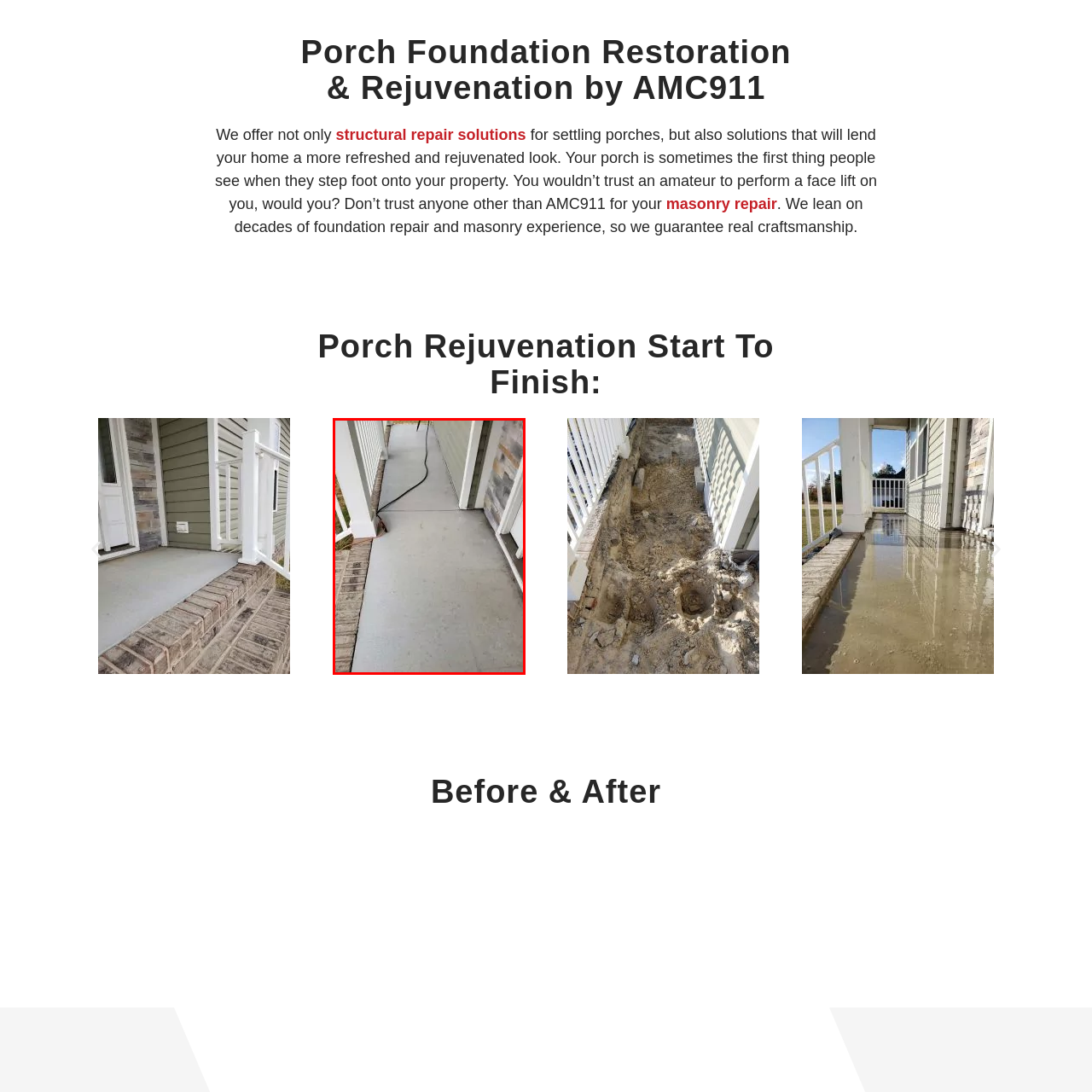Describe the features and objects visible in the red-framed section of the image in detail.

The image depicts a recently restored porch area, showcasing smooth, gray concrete flooring that exemplifies a fresh and rejuvenated look. The porch features a clean, minimalistic design, with a visible hose lying across the surface, indicating ongoing maintenance or preparation work. To the left, the porch is bordered by a textured brick edge, adding visual interest and contrast to the sleek concrete. The surrounding walls, painted in a subtle color, enhance the overall brightness of the space, while the charming side entrance hints at welcoming access to the home. This transformation emphasizes the importance of structural repair solutions that not only address safety concerns but also enhance curb appeal, making it an inviting first impression for visitors.